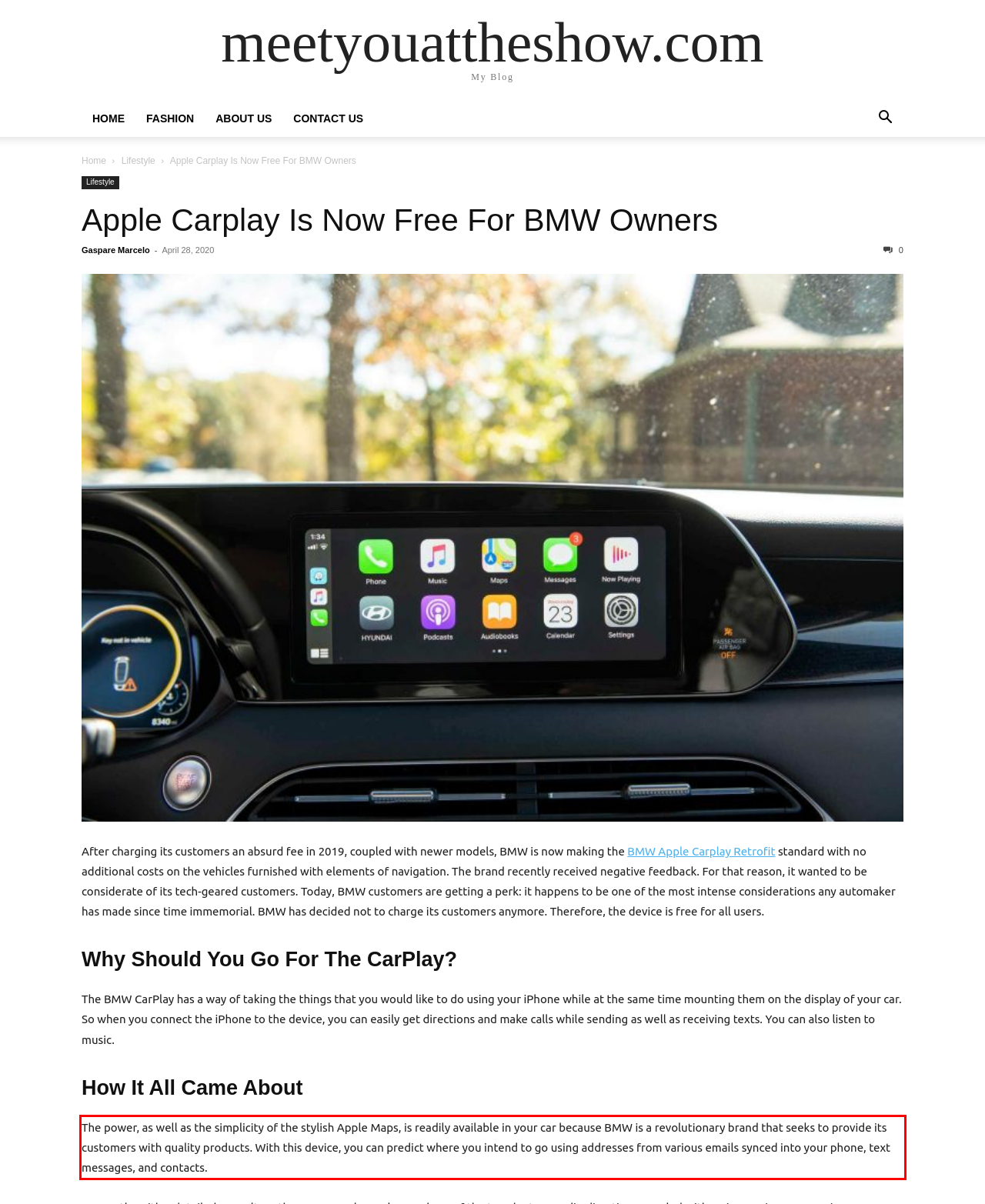Please analyze the provided webpage screenshot and perform OCR to extract the text content from the red rectangle bounding box.

The power, as well as the simplicity of the stylish Apple Maps, is readily available in your car because BMW is a revolutionary brand that seeks to provide its customers with quality products. With this device, you can predict where you intend to go using addresses from various emails synced into your phone, text messages, and contacts.